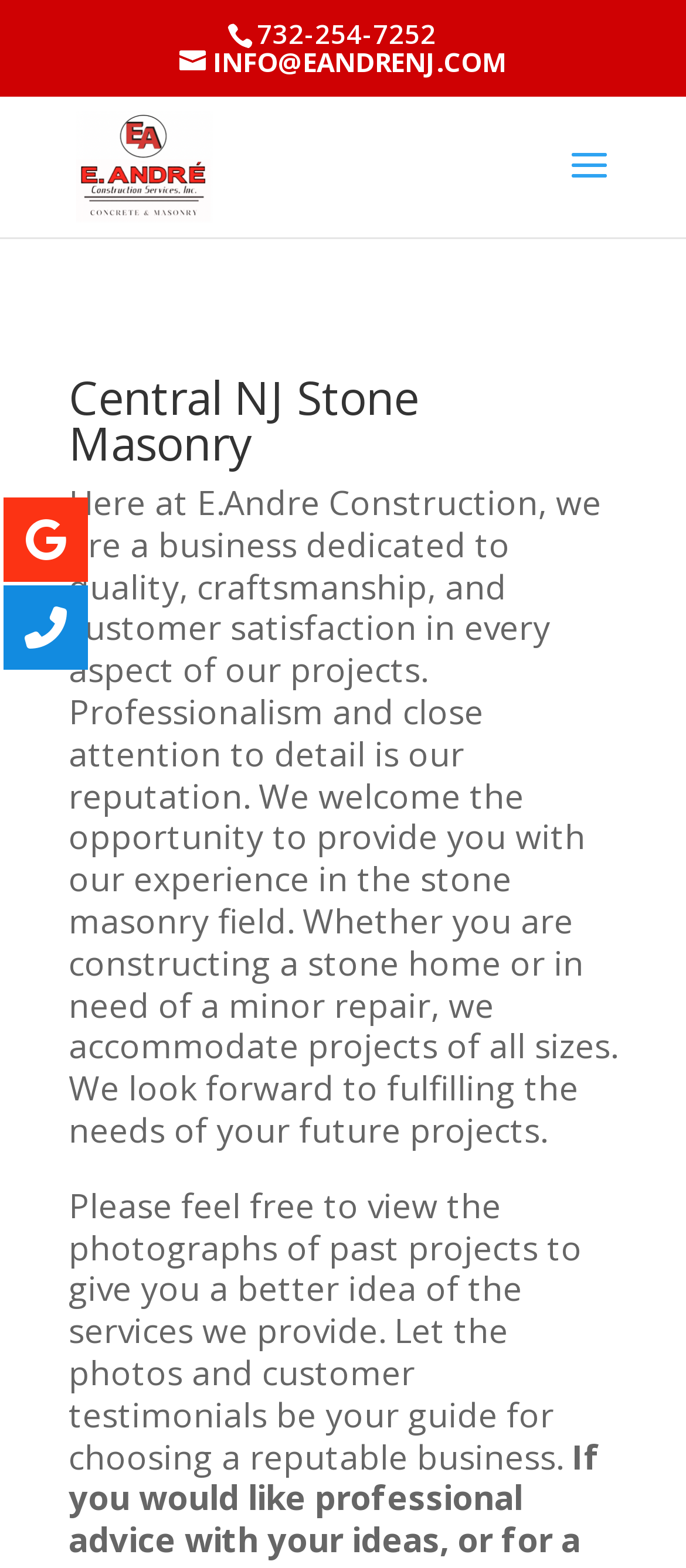How many social media links are present on the webpage?
Carefully examine the image and provide a detailed answer to the question.

I counted the number of link elements with icons, specifically the elements with bounding box coordinates [0.005, 0.317, 0.128, 0.371] and [0.005, 0.373, 0.128, 0.427], which represent social media links.